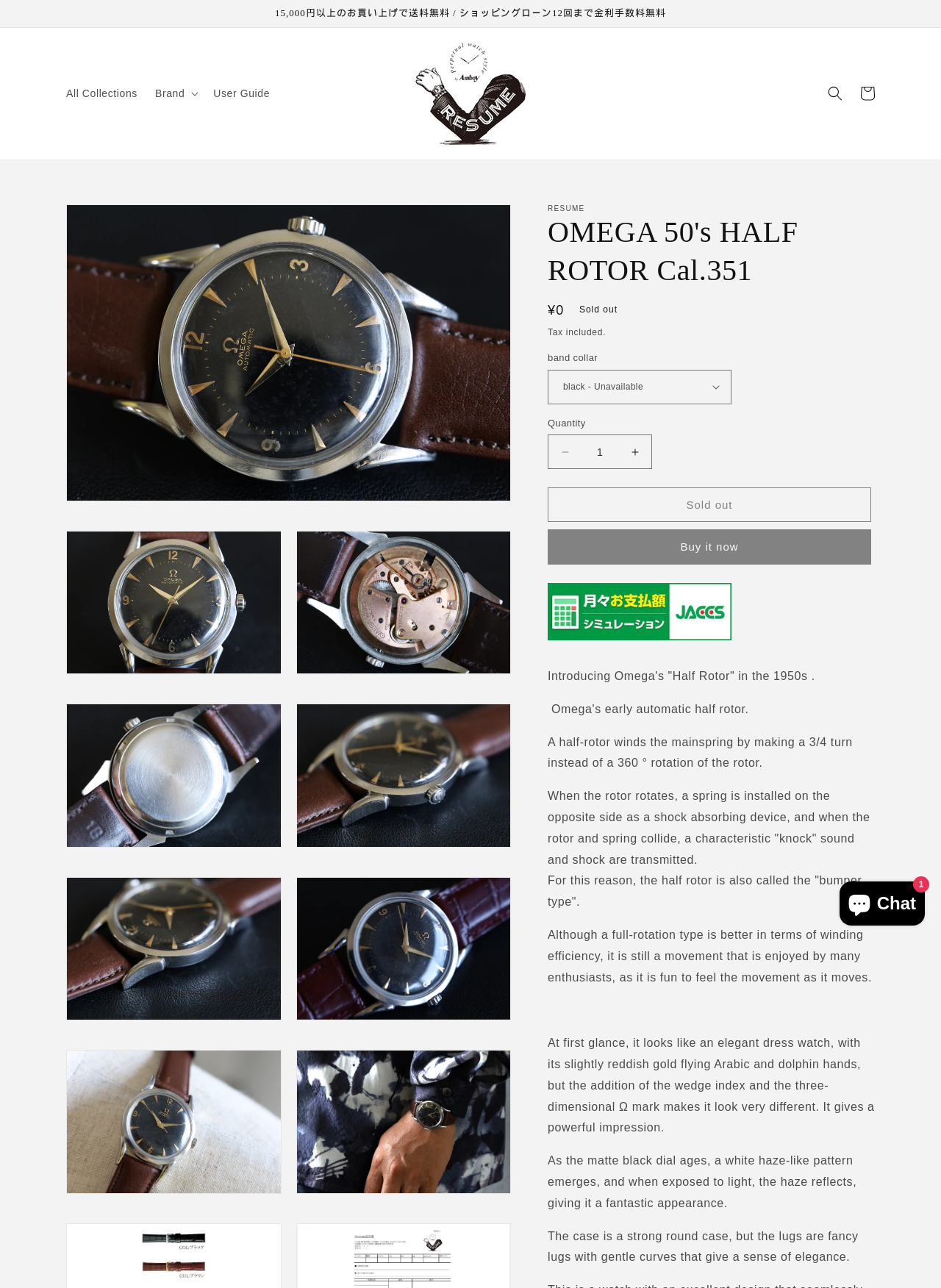Explain the contents of the webpage comprehensively.

This webpage is about the Omega 50's Half Rotor Cal.351 watch. At the top, there is an announcement section with a notification about free shipping for purchases over 15,000 yen. Below this, there are links to "All Collections" and "User Guide" on the left, and a "Brand" button that expands to a menu. On the right, there is a "RESUME" link with an accompanying image.

In the main content area, there is a heading that reads "OMEGA 50's HALF ROTOR Cal.351" followed by a section with product information. This includes the regular price, which is listed as 0 yen, and a "Sold out" notification. There is also a "Tax included" note and a dropdown menu for selecting a band collar.

Below this, there is a quantity selector with buttons to increase or decrease the quantity, and a "Buy it now" button that is currently disabled. There is also a button to simulate monthly payment amounts.

The main content of the page is a descriptive text about the Omega Half Rotor watch, which introduces its history and features. The text is divided into several paragraphs, with the first paragraph explaining the concept of the half rotor and its mechanism. The subsequent paragraphs describe the watch's design, including its dial, hands, and case, and how it ages over time.

At the bottom right of the page, there is a chat window with a Shopify online store chat button and an image.